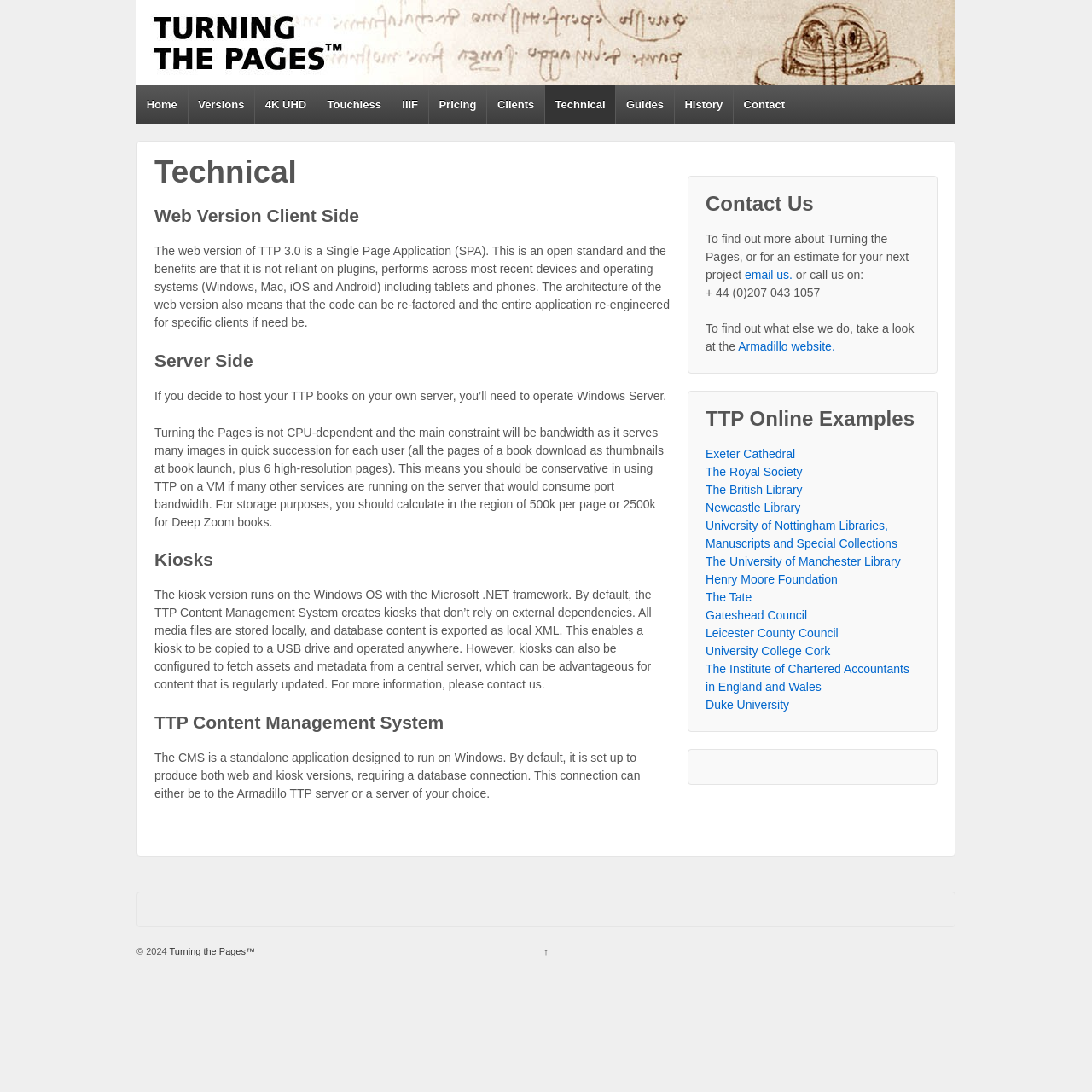What is the operating system required for the kiosk version?
Examine the webpage screenshot and provide an in-depth answer to the question.

As stated on the webpage, the kiosk version runs on the Windows OS with the Microsoft.NET framework.